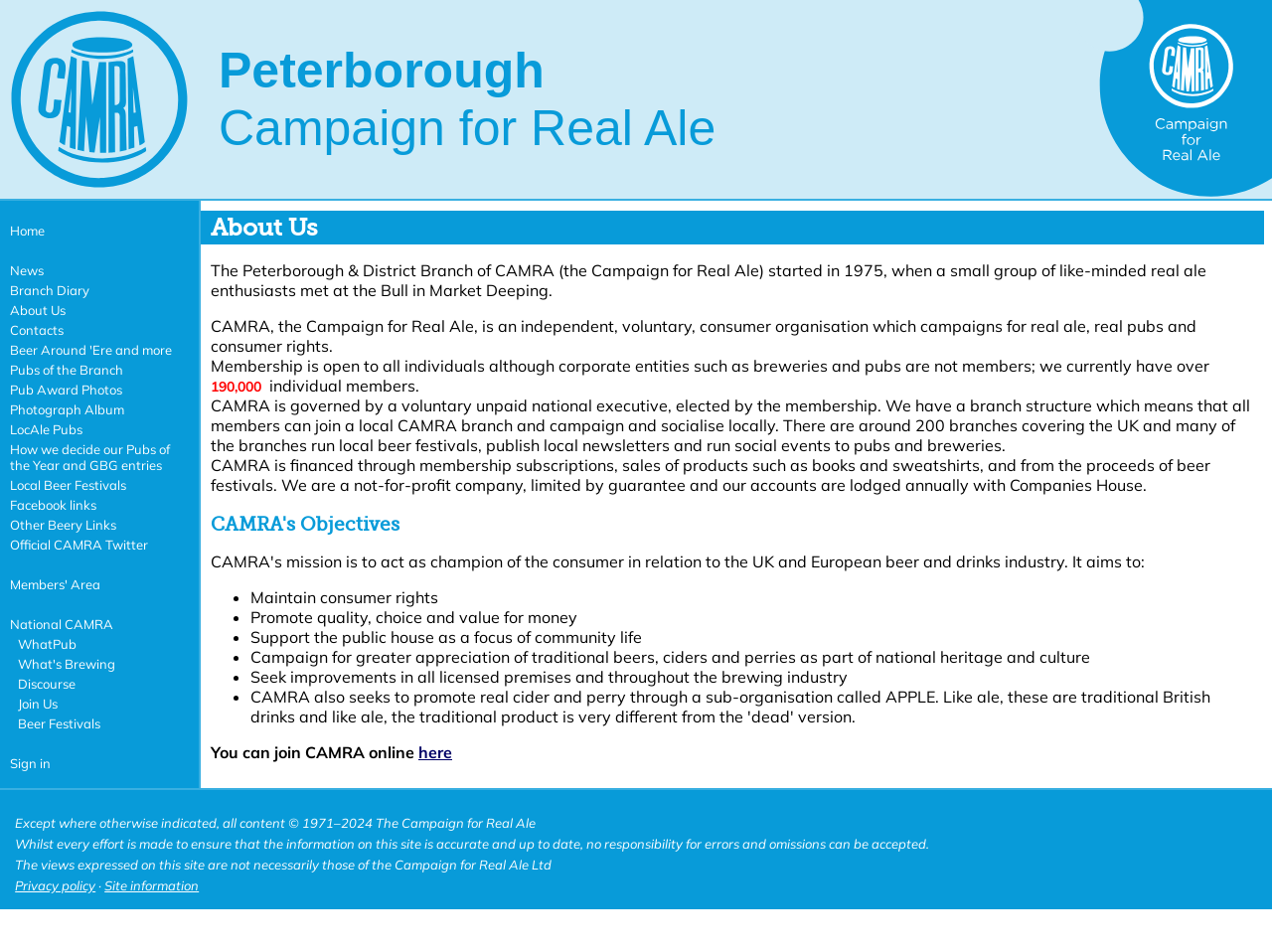Determine the bounding box coordinates for the element that should be clicked to follow this instruction: "Join CAMRA online". The coordinates should be given as four float numbers between 0 and 1, in the format [left, top, right, bottom].

[0.329, 0.779, 0.355, 0.8]